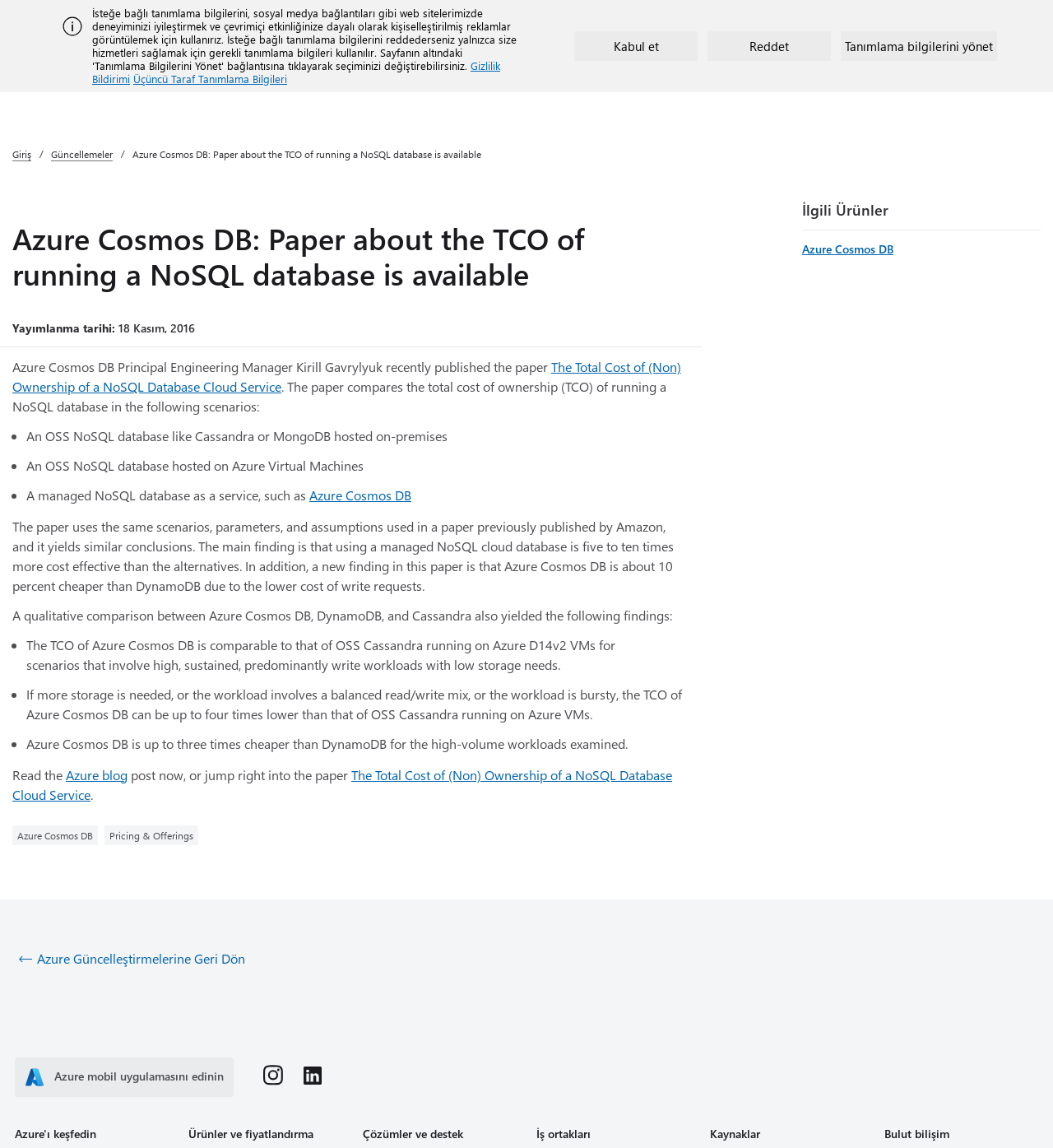What is the purpose of the button 'Keşfedin'
Using the information presented in the image, please offer a detailed response to the question.

I found the answer by looking at the button's text content and its position in the navigation menu, which suggests that it is used to explore or discover something.